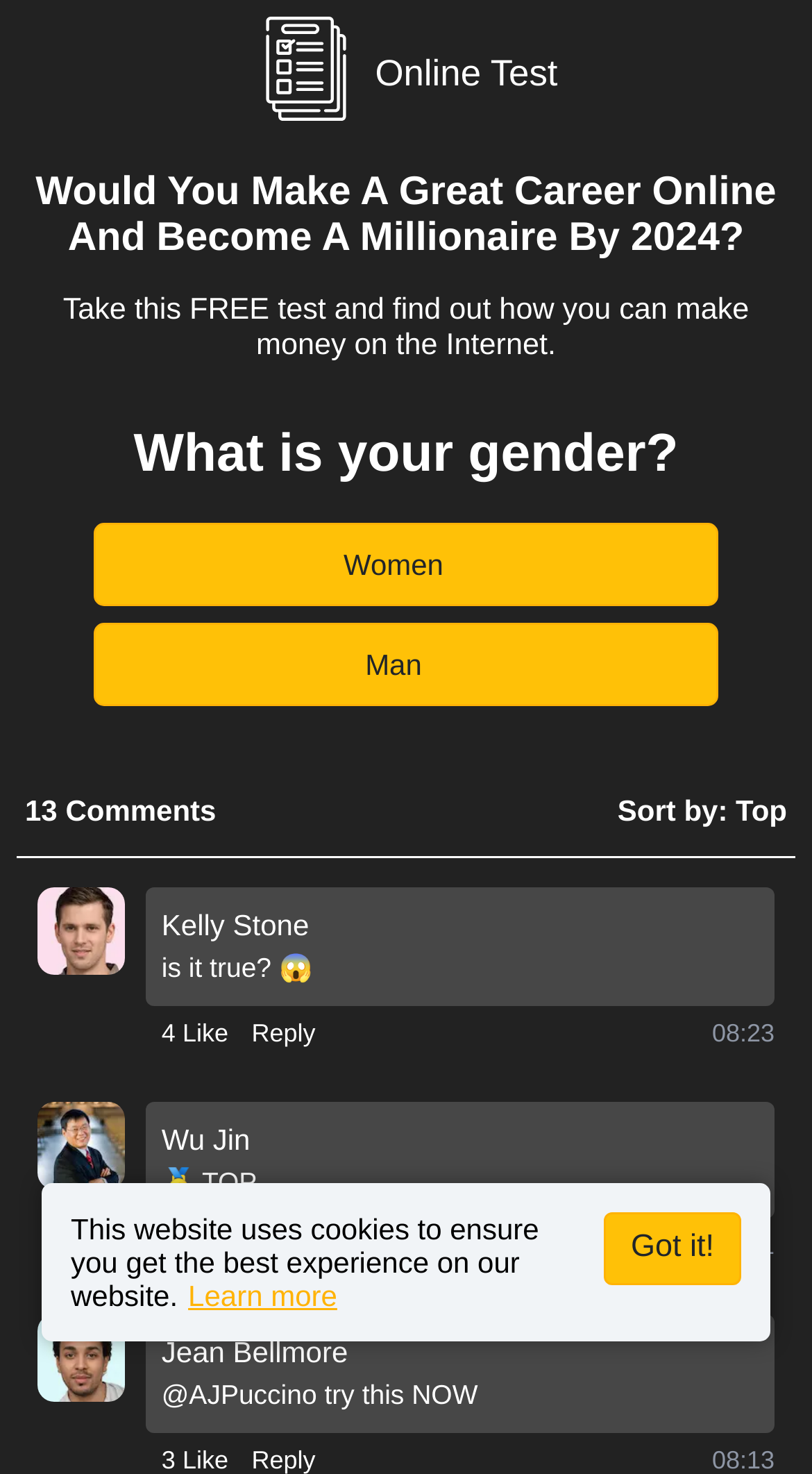Please find the bounding box coordinates of the element that must be clicked to perform the given instruction: "Connect with NLM". The coordinates should be four float numbers from 0 to 1, i.e., [left, top, right, bottom].

None